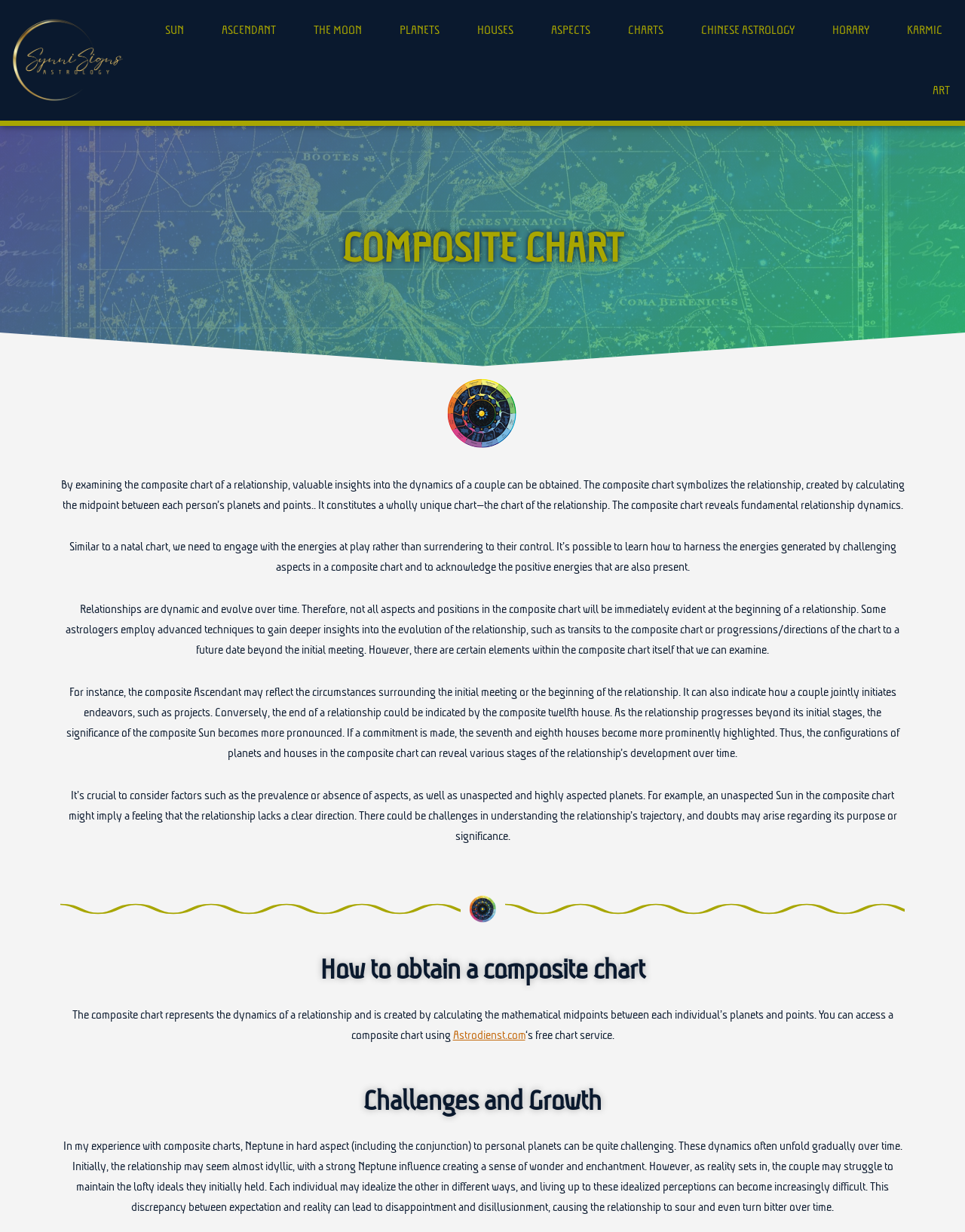Pinpoint the bounding box coordinates of the element to be clicked to execute the instruction: "Click SUN Menu Toggle".

[0.155, 0.0, 0.214, 0.049]